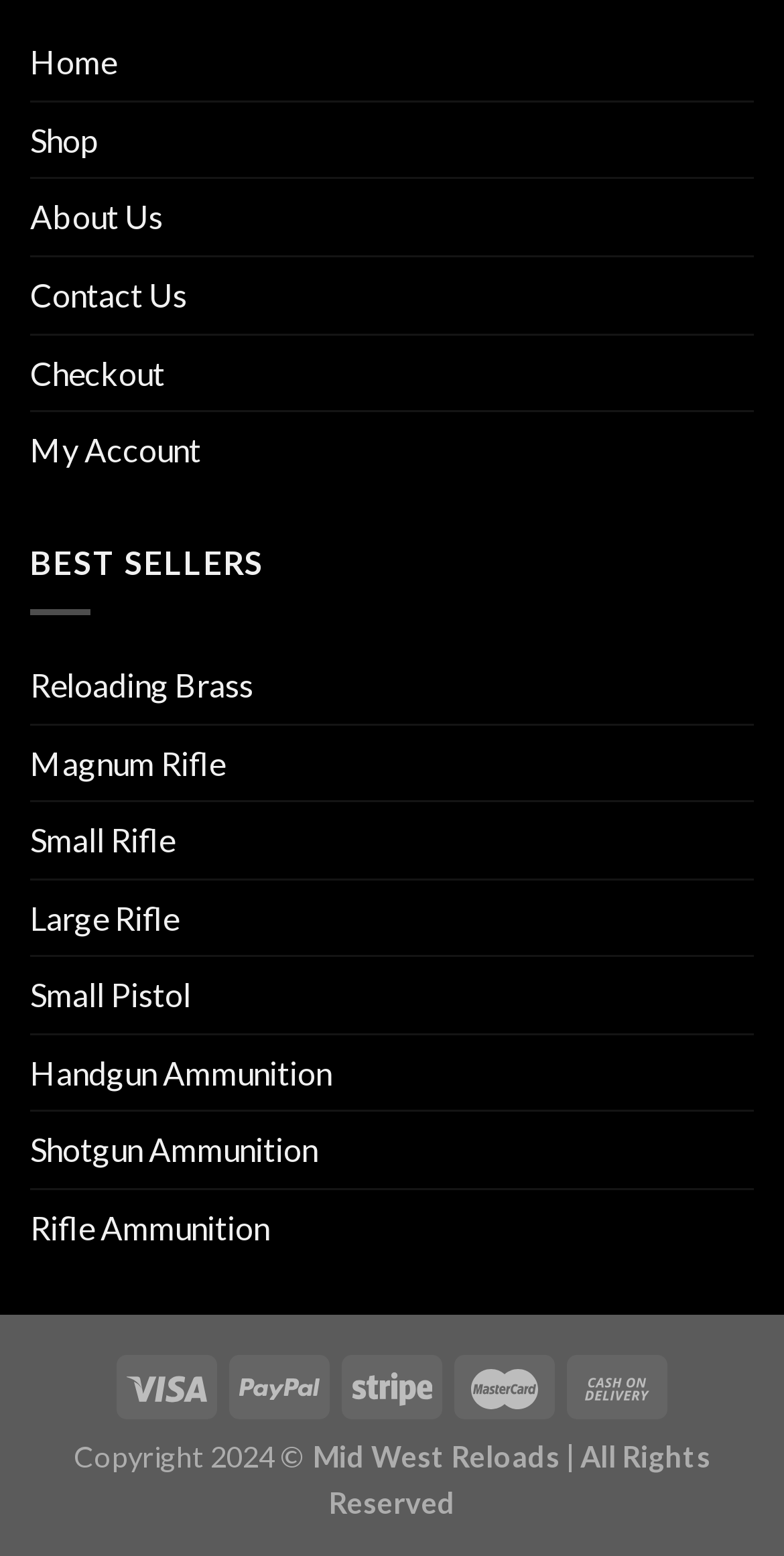Identify the bounding box for the described UI element. Provide the coordinates in (top-left x, top-left y, bottom-right x, bottom-right y) format with values ranging from 0 to 1: Shop

[0.038, 0.066, 0.126, 0.114]